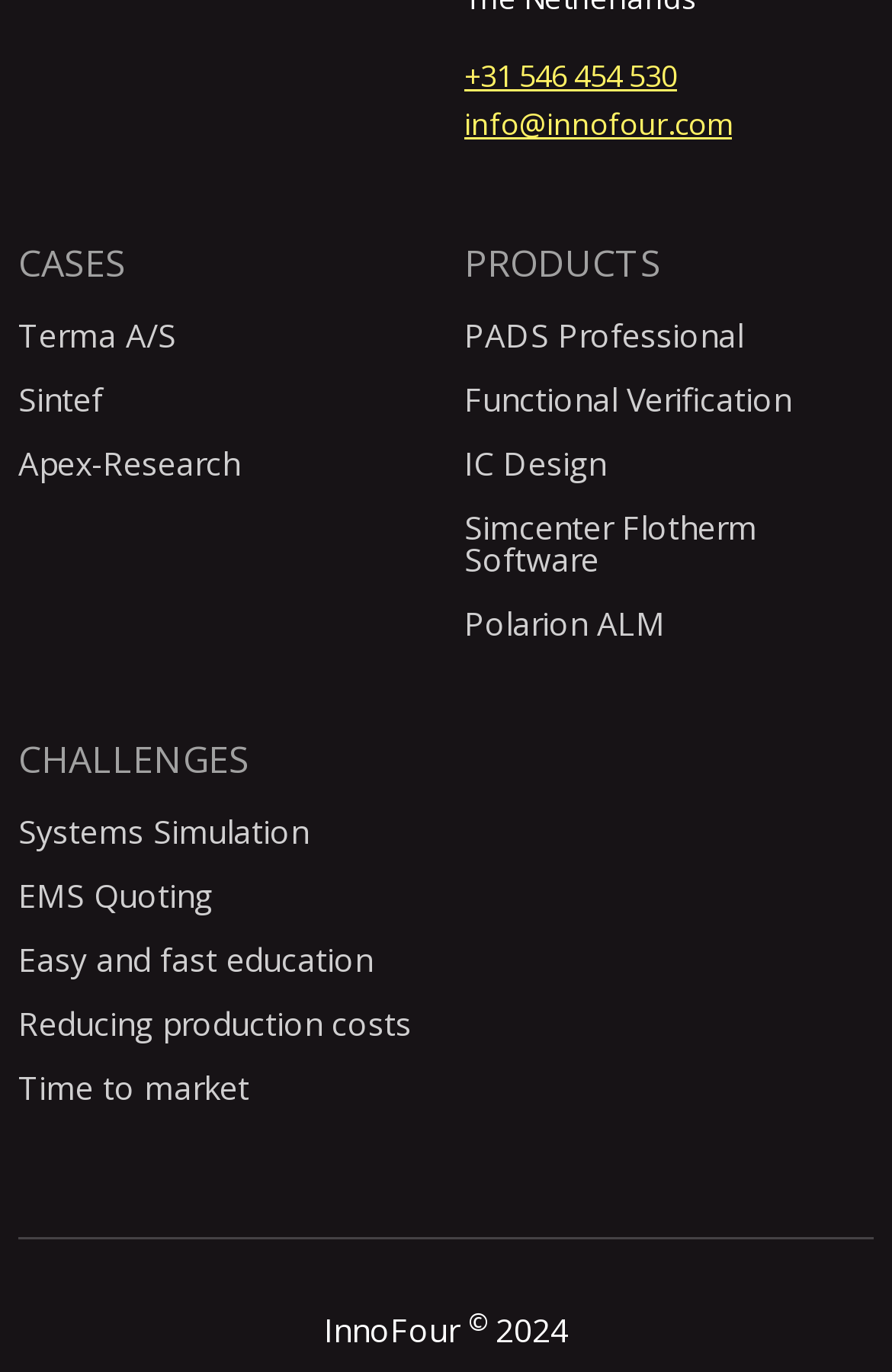Using the information shown in the image, answer the question with as much detail as possible: What are the three main categories on the webpage?

The three main categories on the webpage are 'CASES', 'PRODUCTS', and 'CHALLENGES', which are listed as headings in the middle section of the webpage.